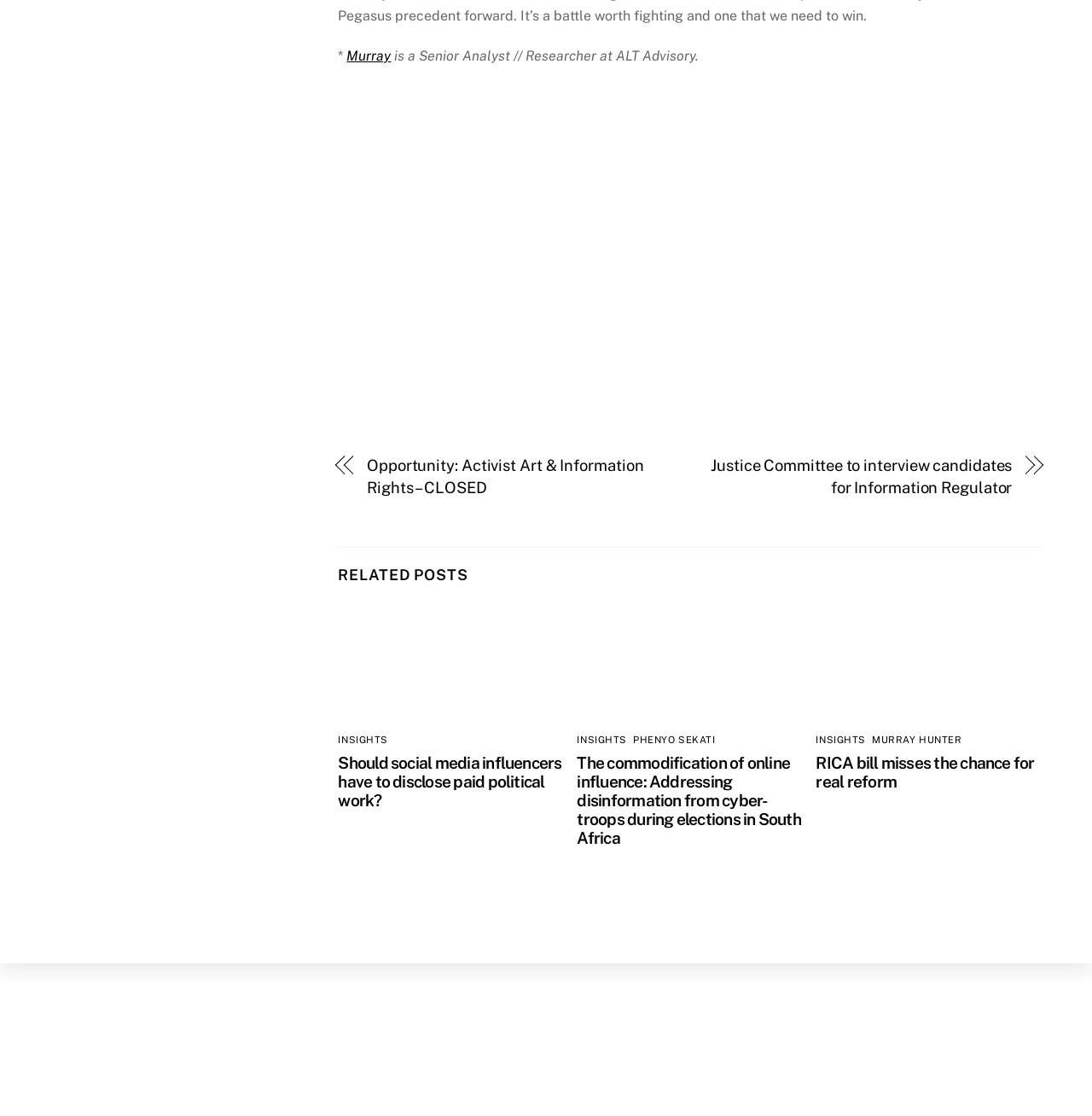Identify the bounding box of the HTML element described as: "Insights".

[0.747, 0.658, 0.793, 0.668]